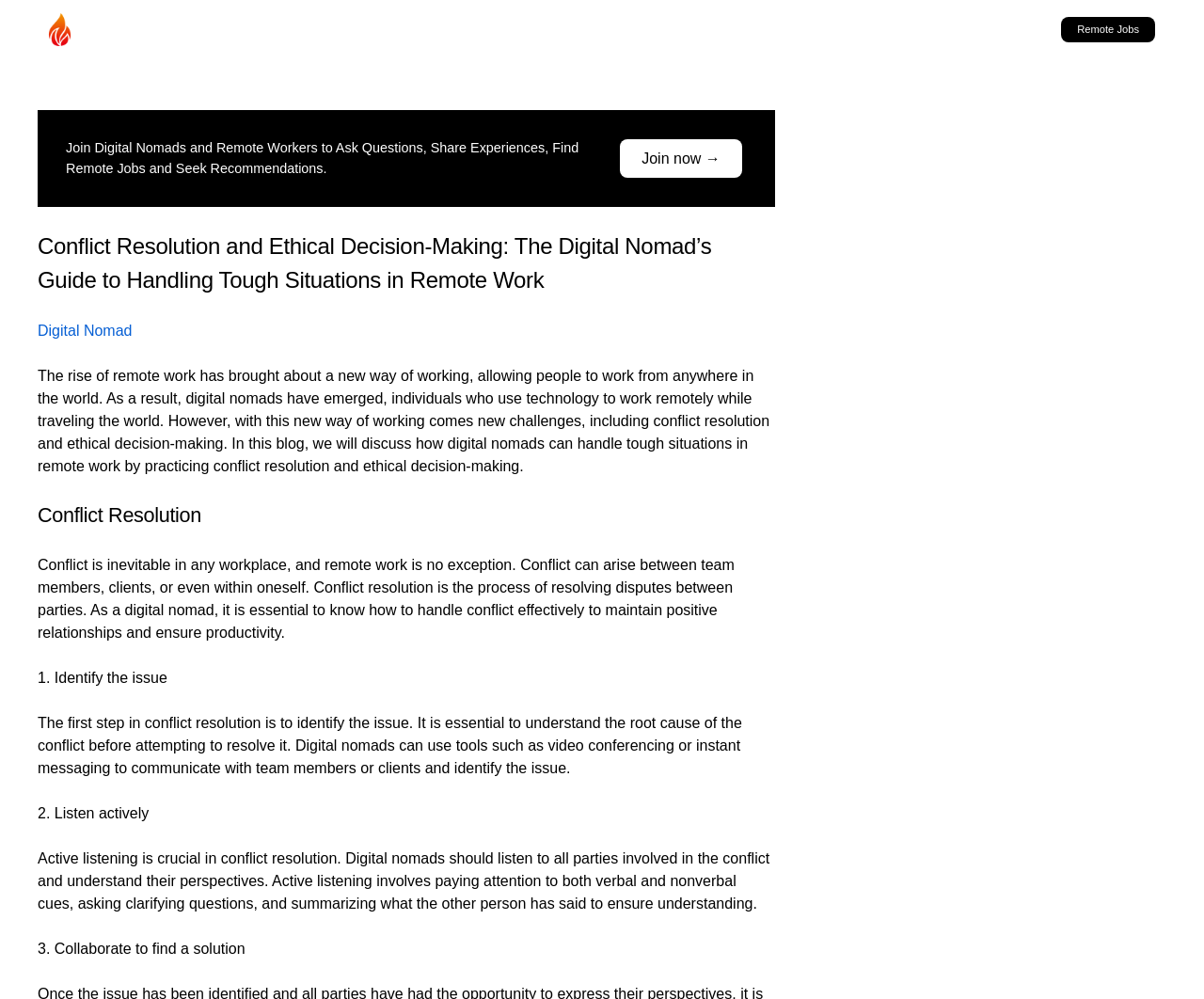What is the first step in conflict resolution?
Using the image provided, answer with just one word or phrase.

Identify the issue